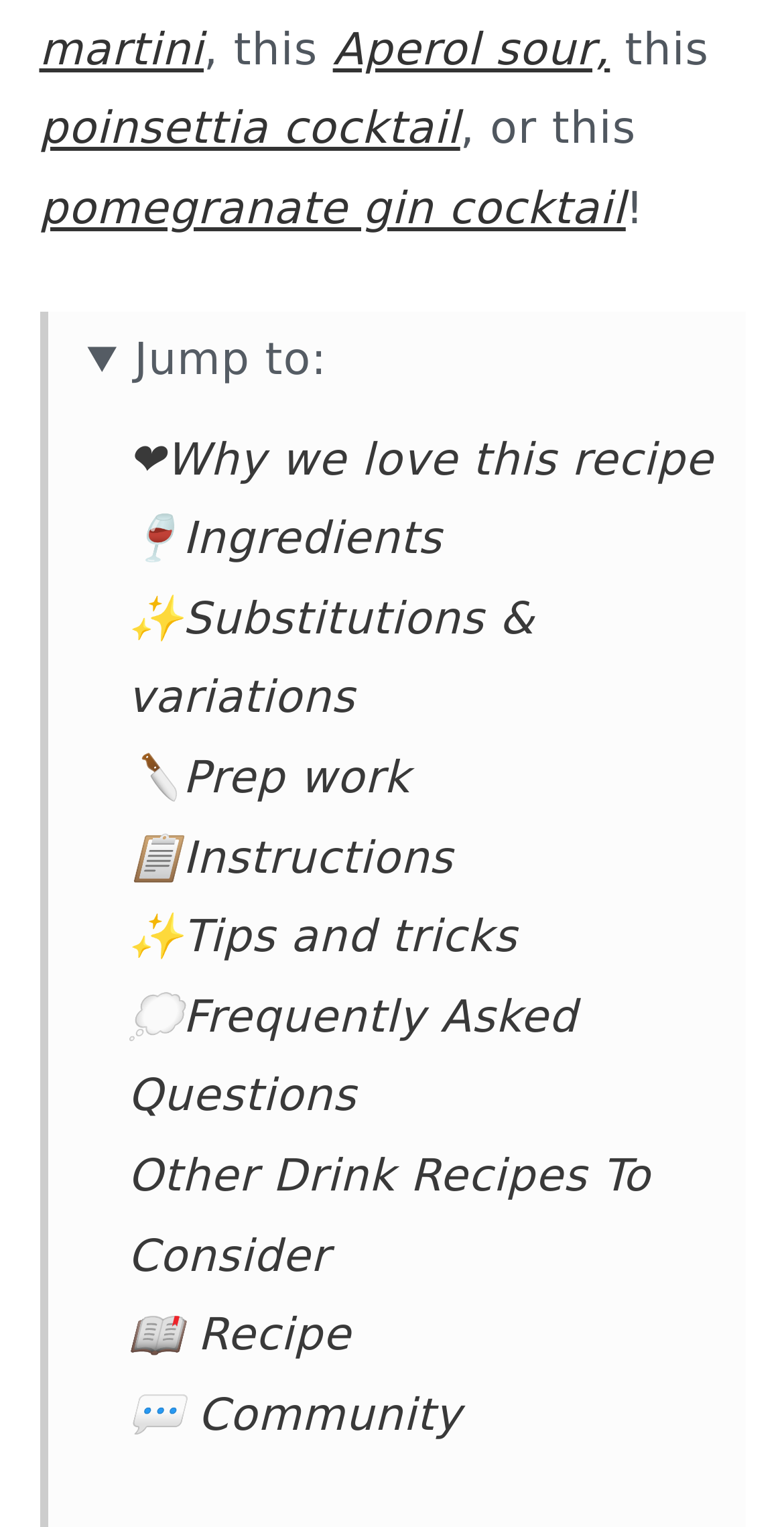Determine the bounding box coordinates in the format (top-left x, top-left y, bottom-right x, bottom-right y). Ensure all values are floating point numbers between 0 and 1. Identify the bounding box of the UI element described by: 📋Instructions

[0.163, 0.546, 0.578, 0.579]